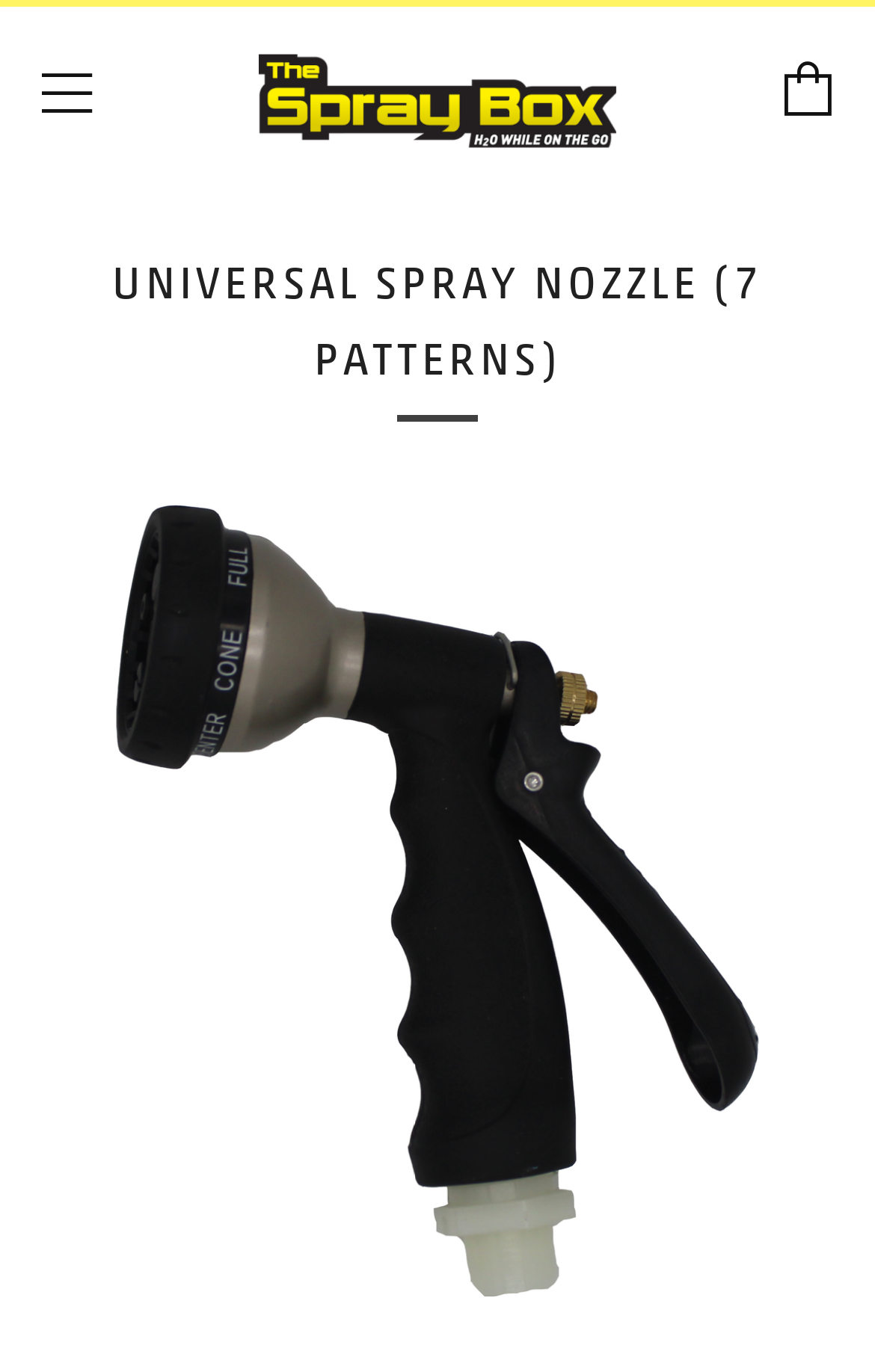What is the text of the webpage's headline?

UNIVERSAL SPRAY NOZZLE (7 PATTERNS)